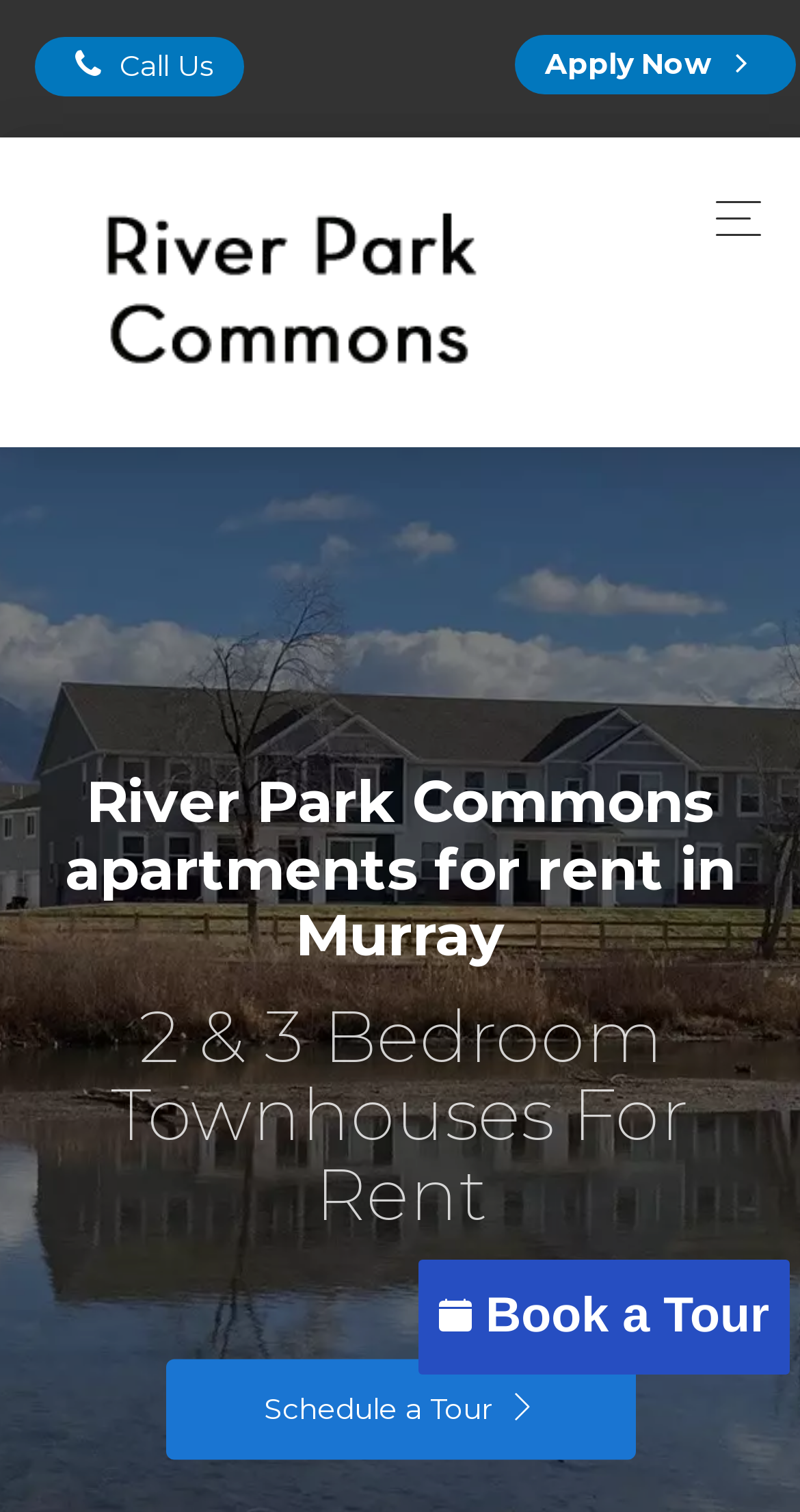Create an in-depth description of the webpage, covering main sections.

The webpage is about River Park Commons, an apartment complex in Murray, UT, 84123. At the top left, there is a link to call the apartment complex, and at the top right, there is a link to apply now. Next to the "Apply Now" link, there is a button to toggle navigation. Below these elements, there is a link to the River Park Commons website, accompanied by an image with the same name.

Below the image, there are two headings. The first heading reads "River Park Commons apartments for rent in Murray", and the second heading reads "2 & 3 Bedroom Townhouses For Rent". To the right of these headings, there is a link to schedule a tour, accompanied by an icon.

At the bottom of the page, there is a button to book a tour, accompanied by a small image. The button is positioned near the bottom right corner of the page. Overall, the webpage appears to be a landing page for the apartment complex, providing links to learn more, schedule a tour, and apply for an apartment.